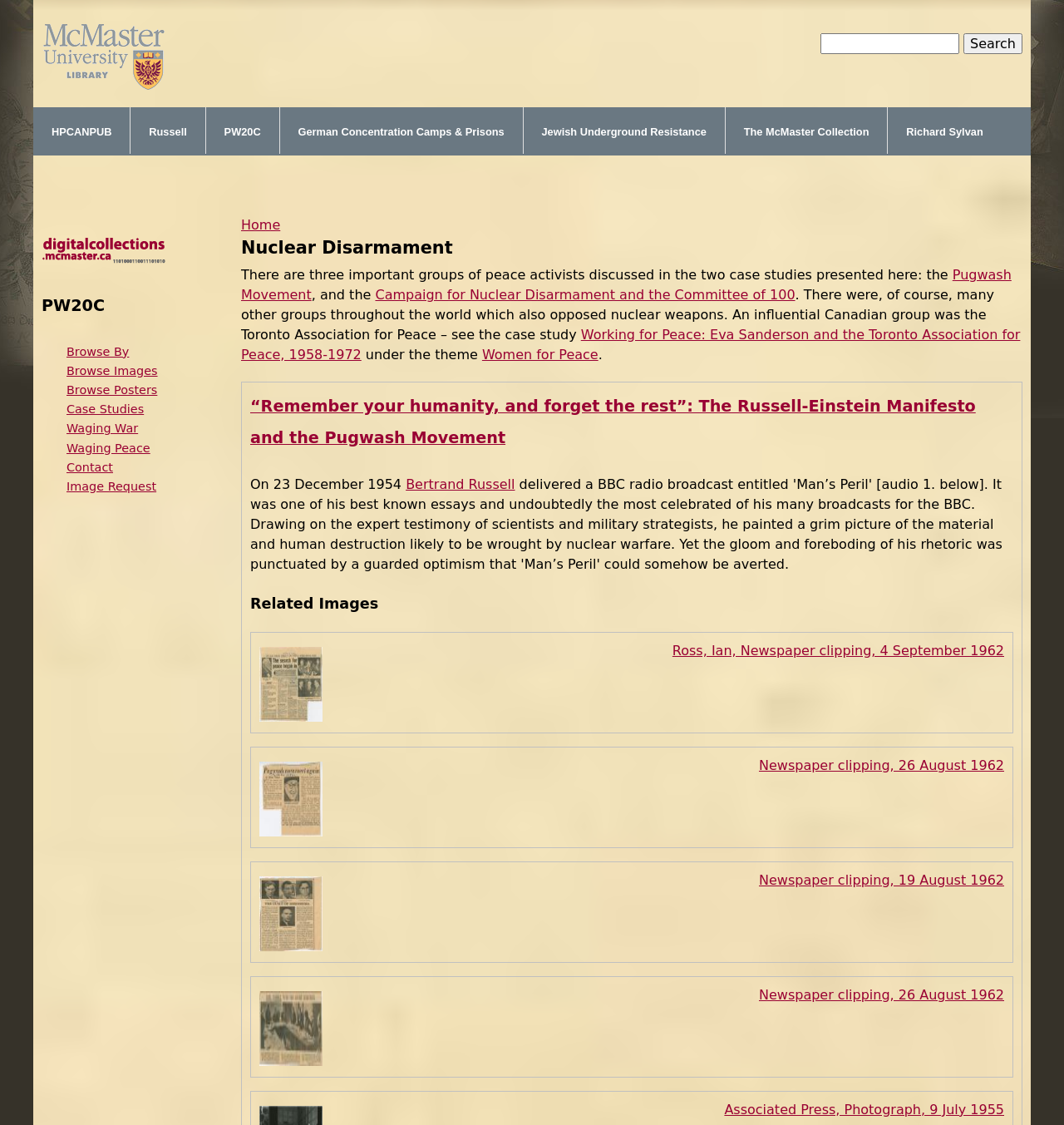Can you look at the image and give a comprehensive answer to the question:
What is the name of the association mentioned in the text?

The association is mentioned in the text 'An influential Canadian group was the Toronto Association for Peace – see the case study Working for Peace: Eva Sanderson and the Toronto Association for Peace, 1958-1972'.